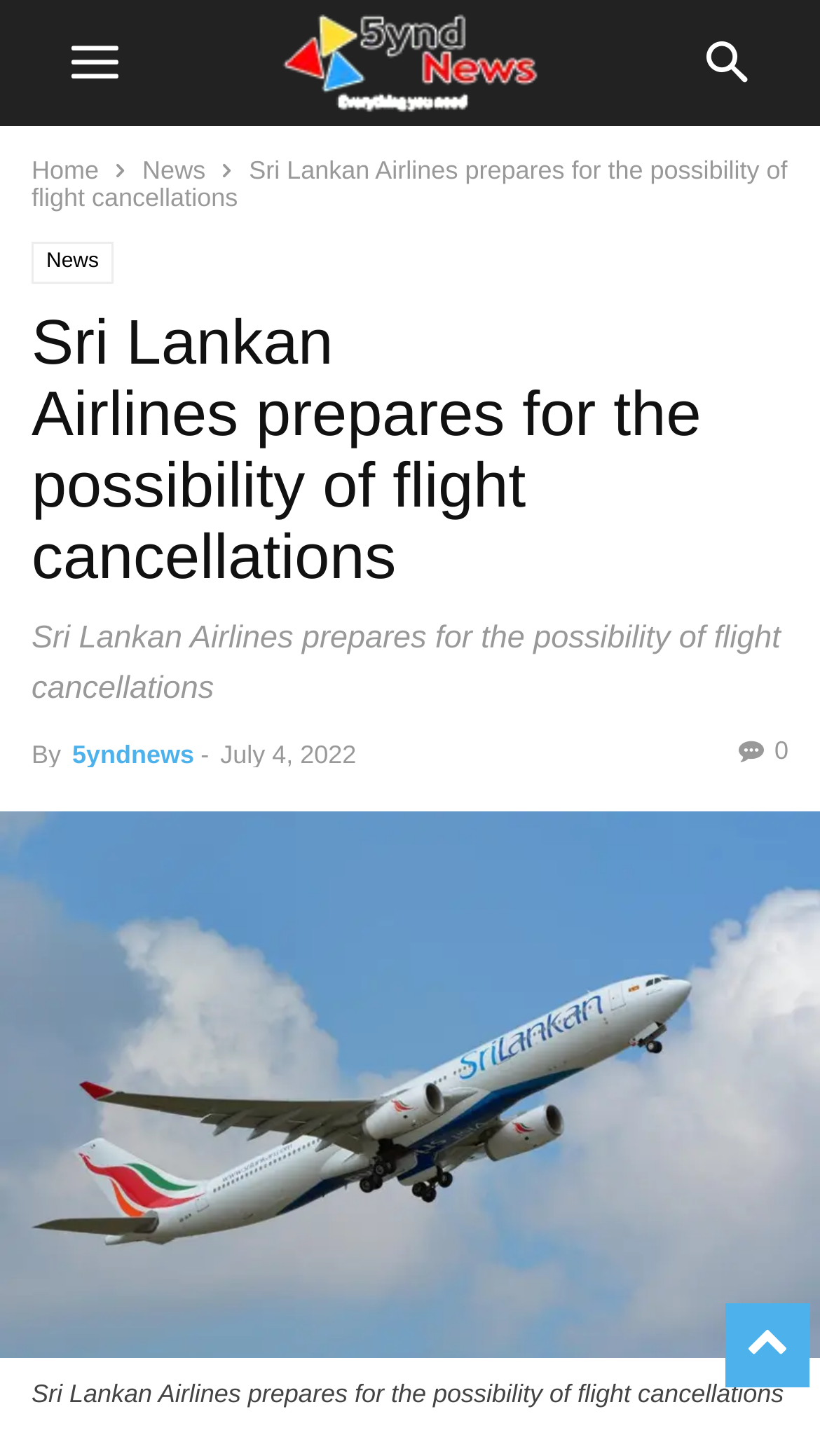Can you find the bounding box coordinates of the area I should click to execute the following instruction: "read news article"?

[0.038, 0.166, 0.139, 0.195]